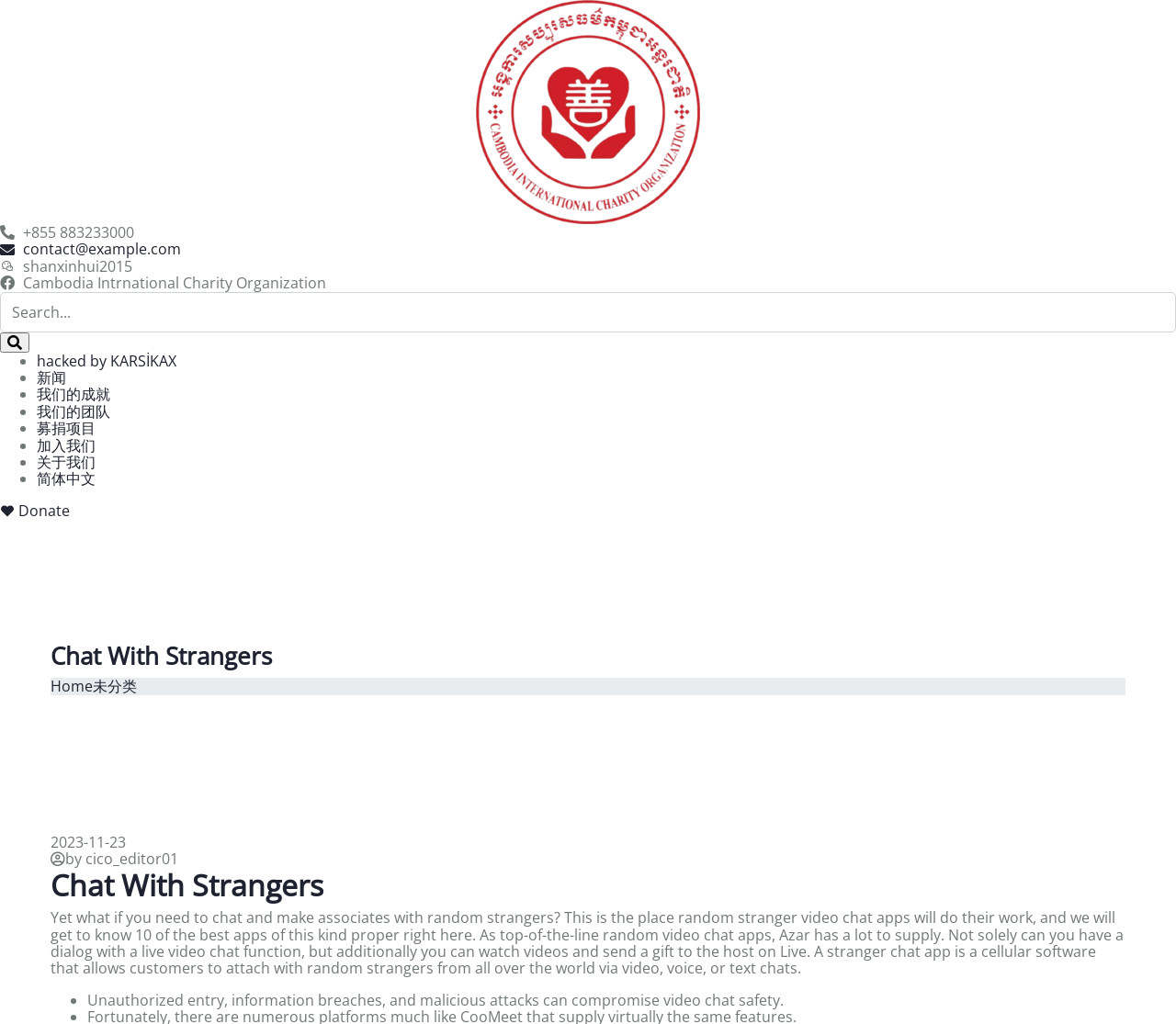Pinpoint the bounding box coordinates of the clickable area needed to execute the instruction: "Search for something". The coordinates should be specified as four float numbers between 0 and 1, i.e., [left, top, right, bottom].

[0.0, 0.285, 1.0, 0.324]